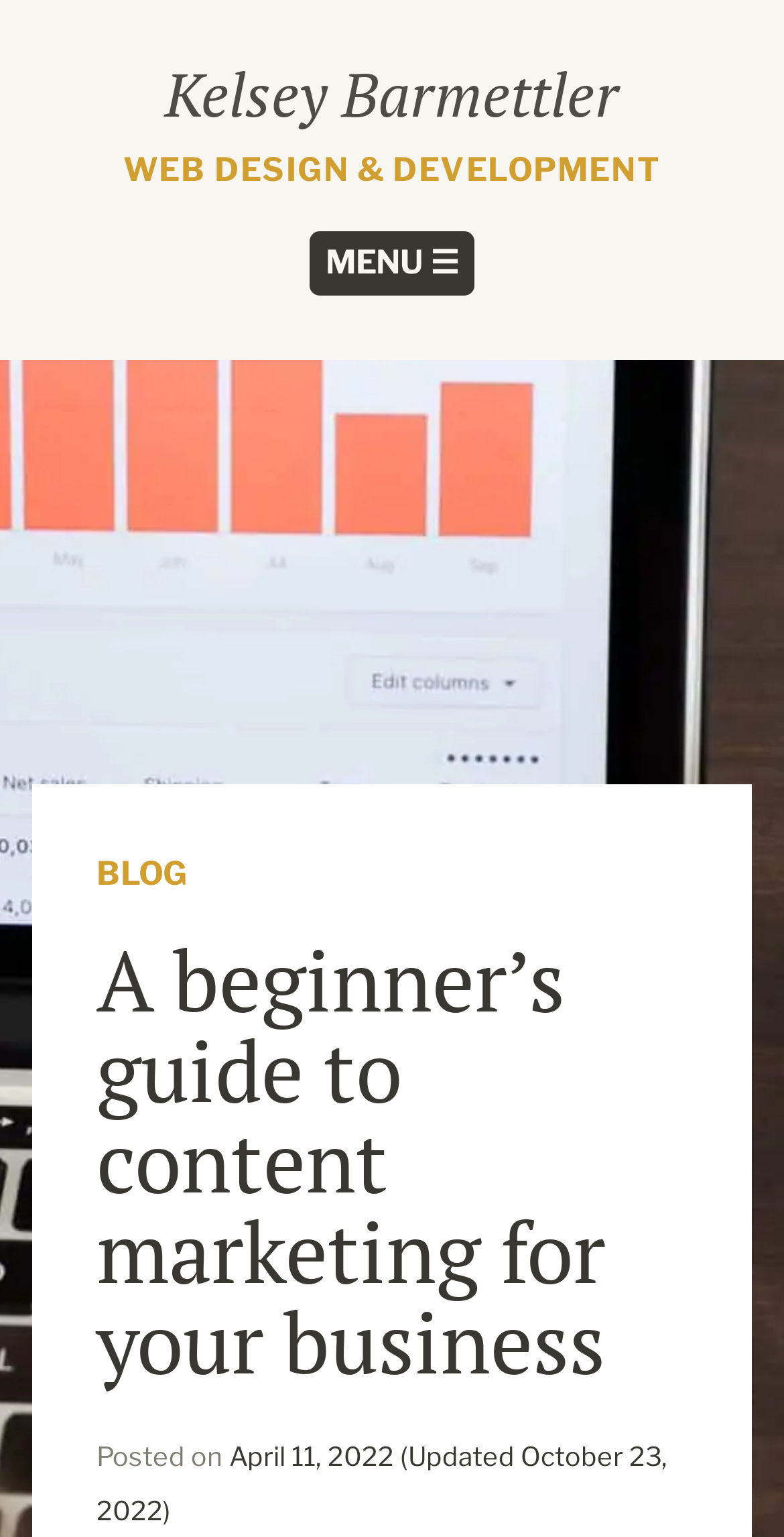Answer with a single word or phrase: 
What is the category of the blog post?

WEB DESIGN & DEVELOPMENT